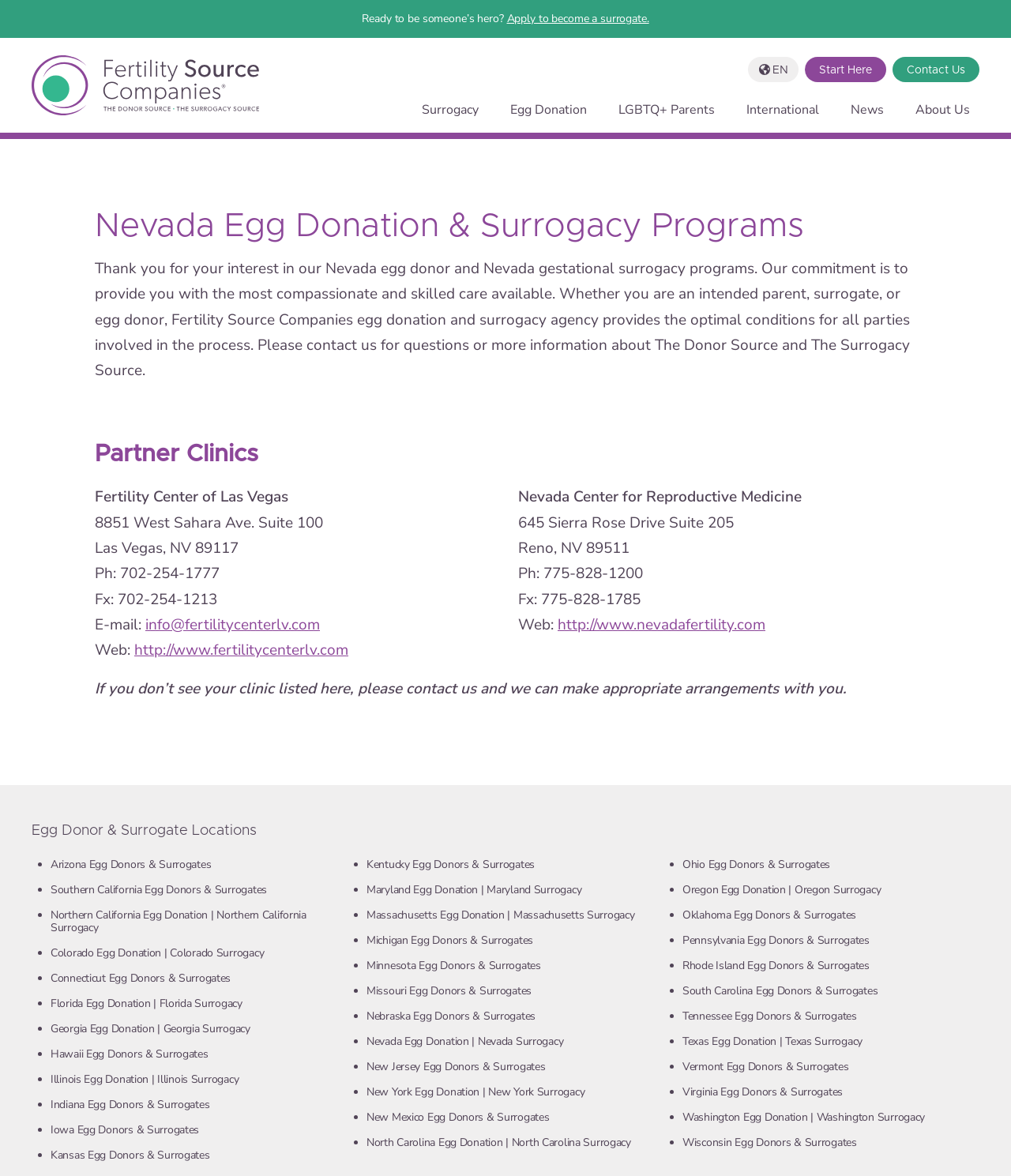Find the bounding box coordinates of the element's region that should be clicked in order to follow the given instruction: "Change country/region". The coordinates should consist of four float numbers between 0 and 1, i.e., [left, top, right, bottom].

None